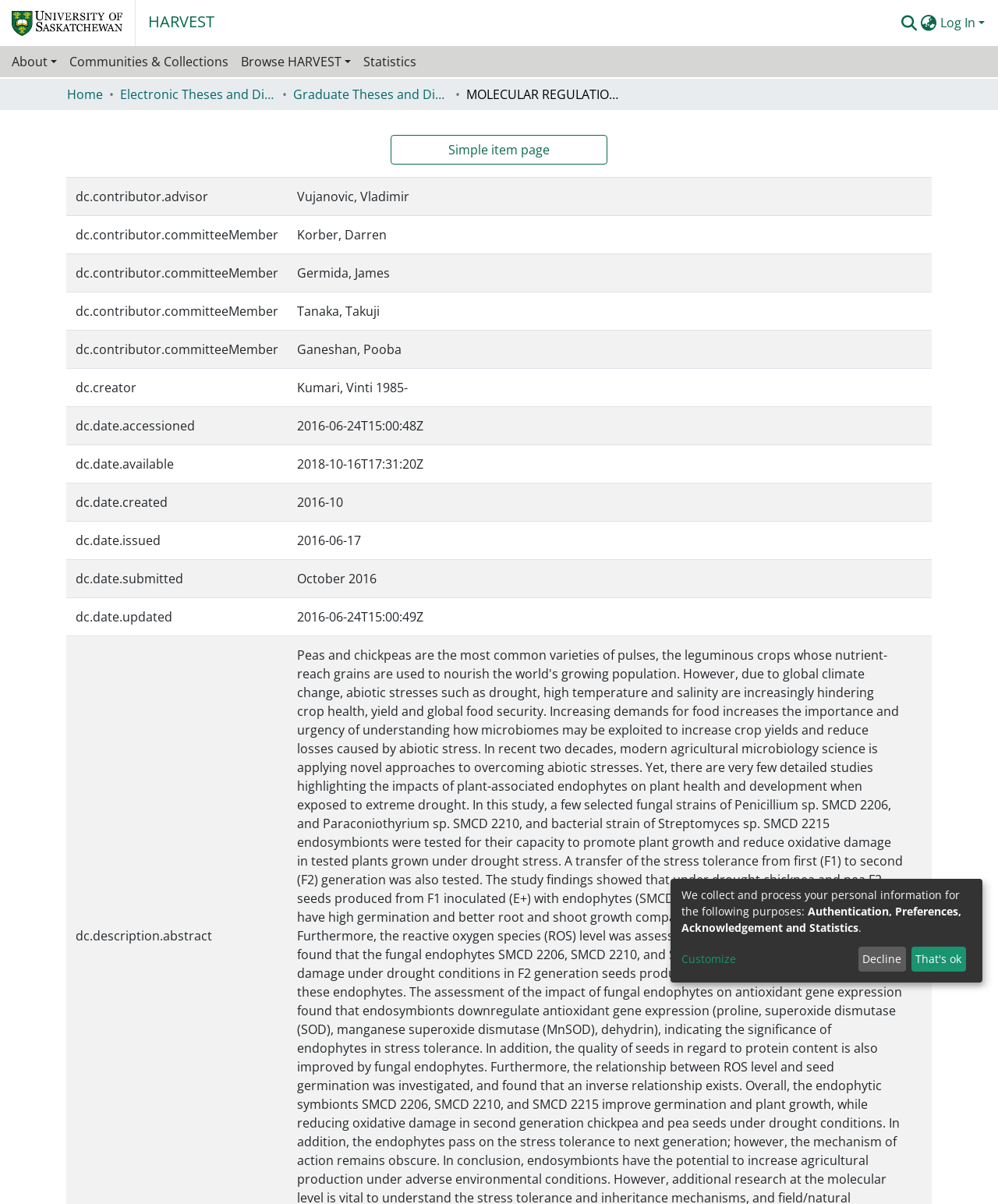Identify the bounding box coordinates for the UI element that matches this description: "aria-label="Search" name="query"".

[0.945, 0.006, 0.969, 0.031]